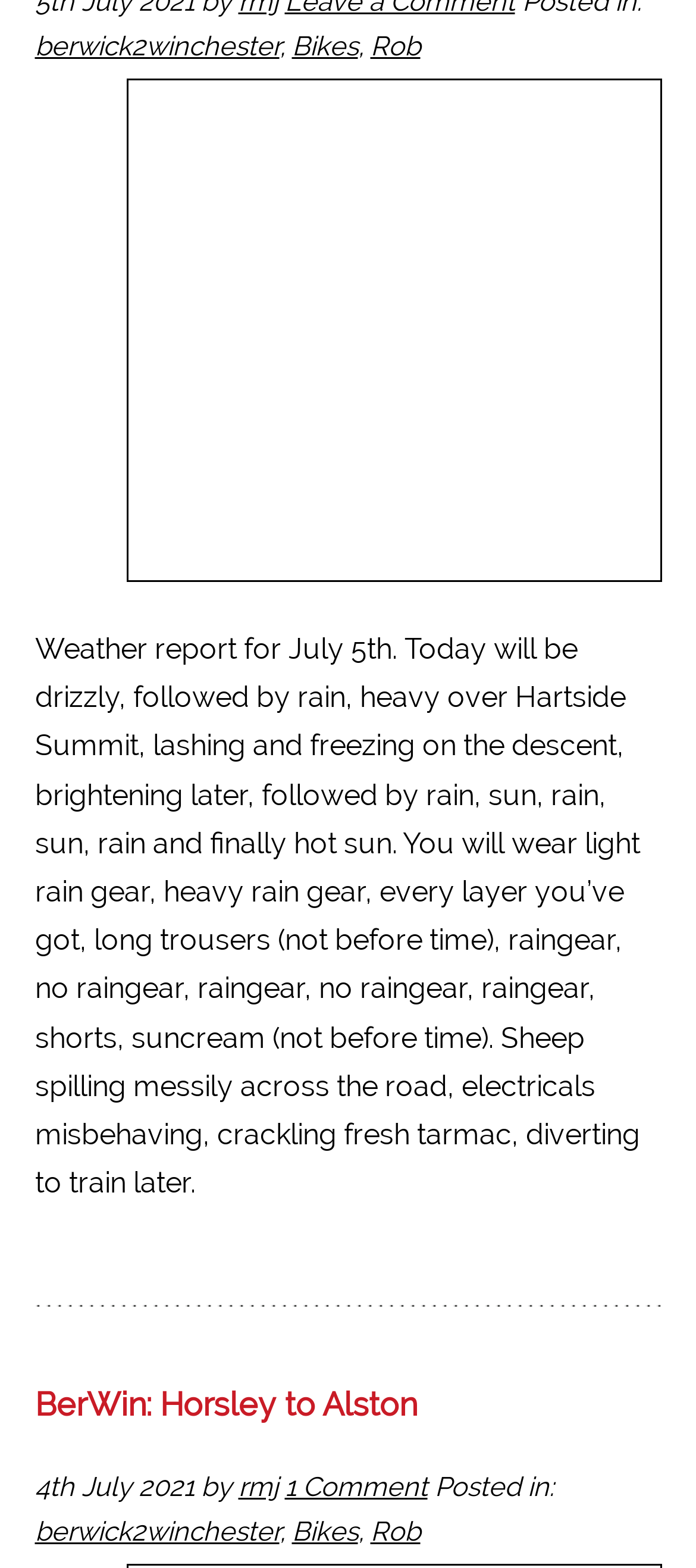What is the date of the post?
Refer to the screenshot and answer in one word or phrase.

Sunday, July 4, 2021